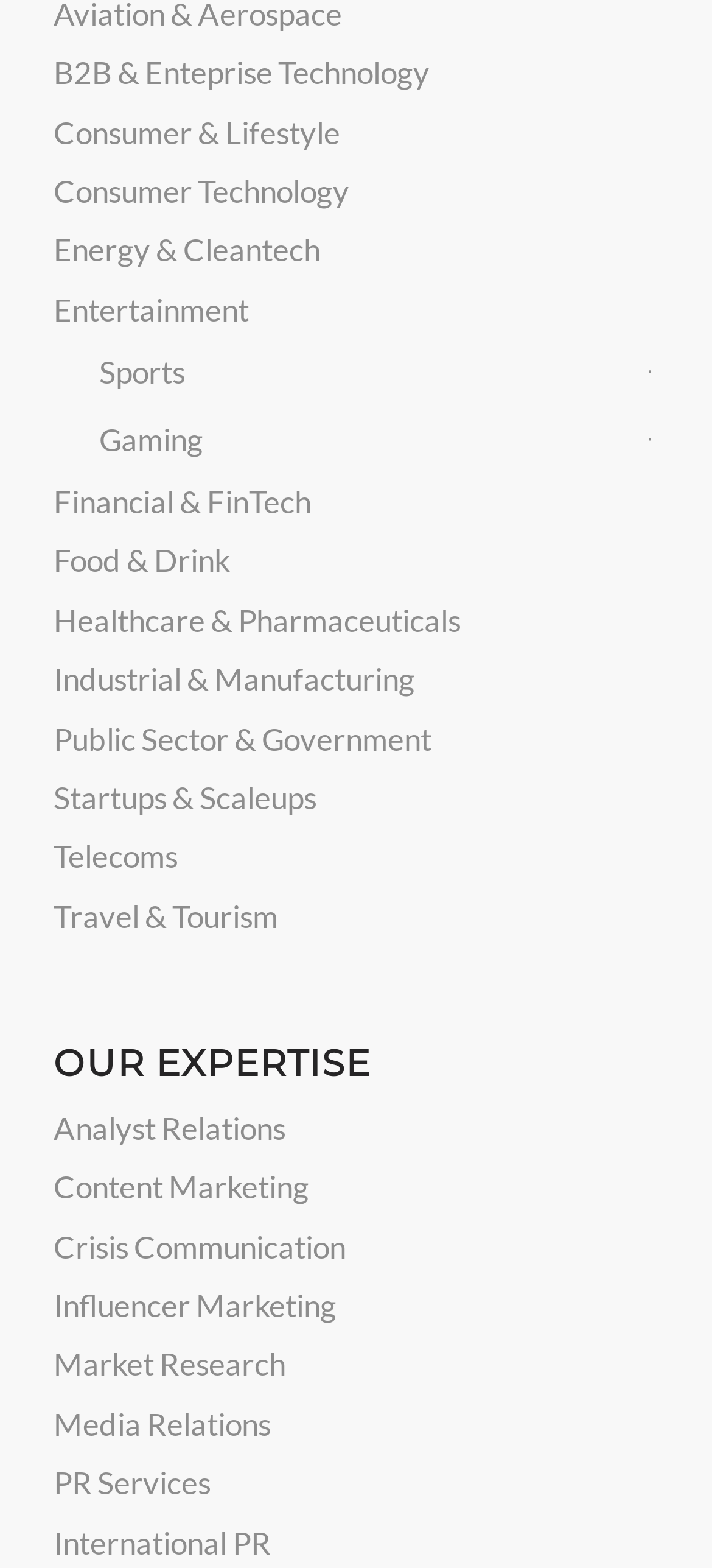Please predict the bounding box coordinates of the element's region where a click is necessary to complete the following instruction: "View B2B & Enterprise Technology". The coordinates should be represented by four float numbers between 0 and 1, i.e., [left, top, right, bottom].

[0.075, 0.028, 0.925, 0.066]